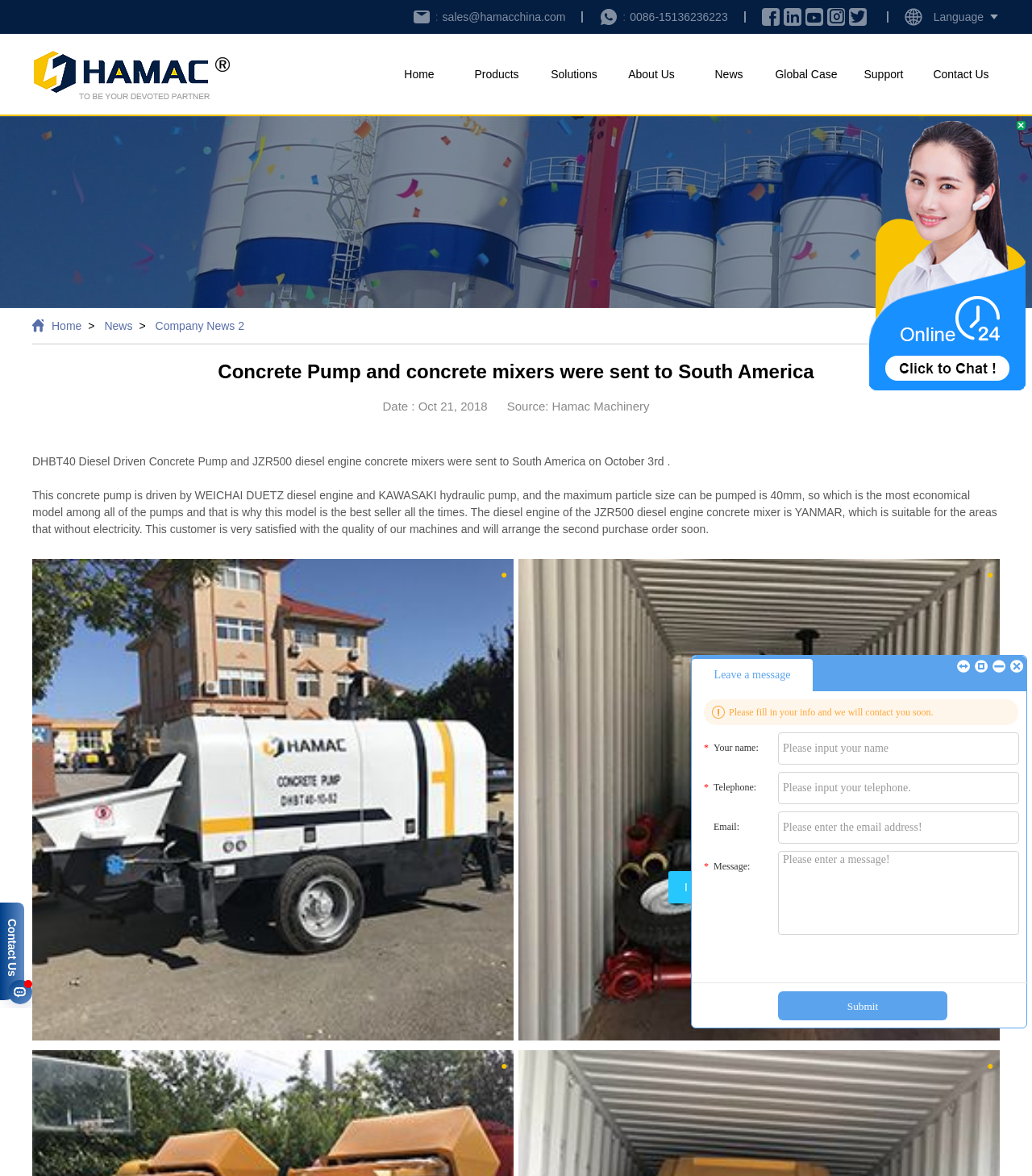Determine the main headline from the webpage and extract its text.

Concrete Pump and concrete mixers were sent to South America